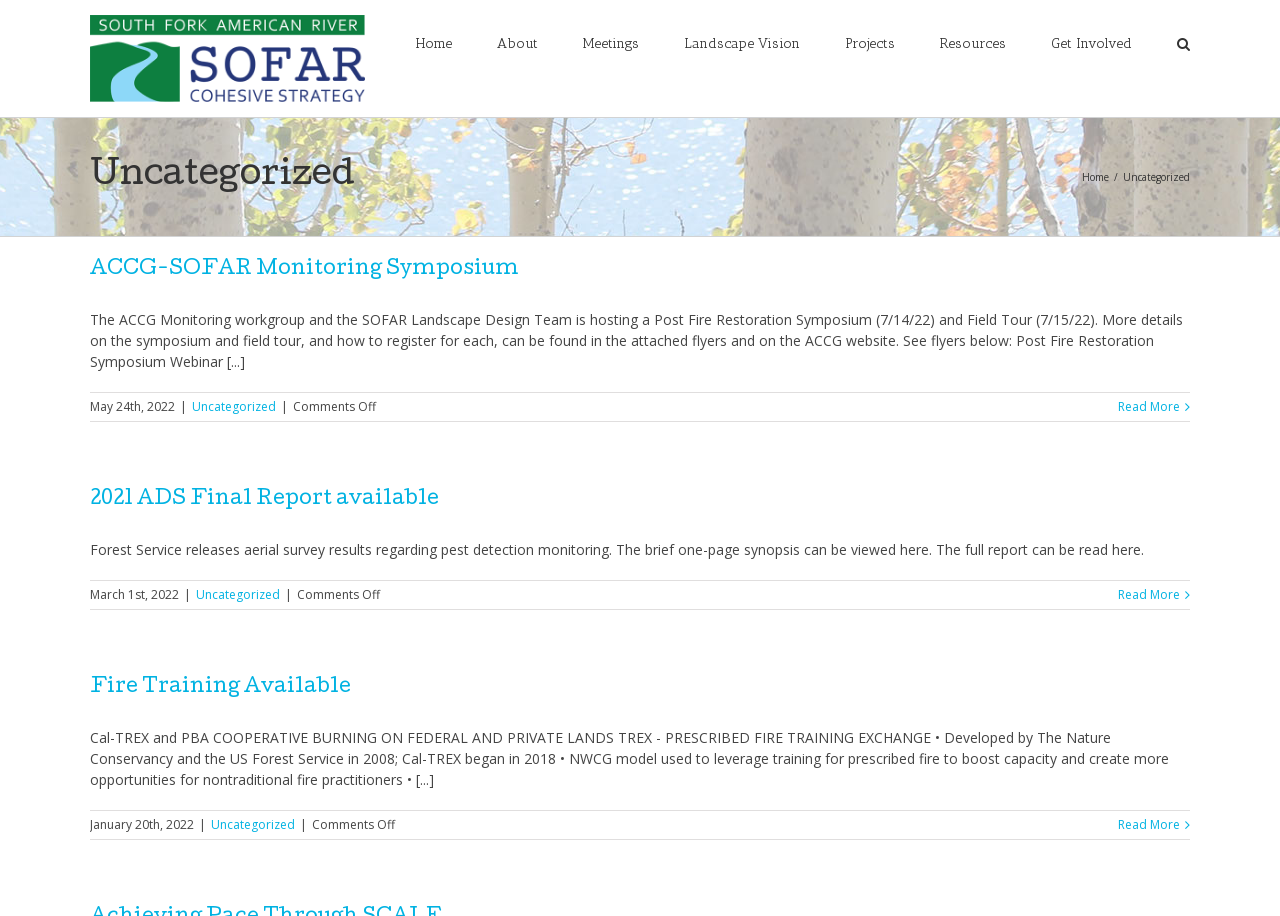How many articles are there on the page?
Can you offer a detailed and complete answer to this question?

I counted the number of article elements on the page, which are denoted by the 'article' element type. There are three article elements, each containing a heading and some text.